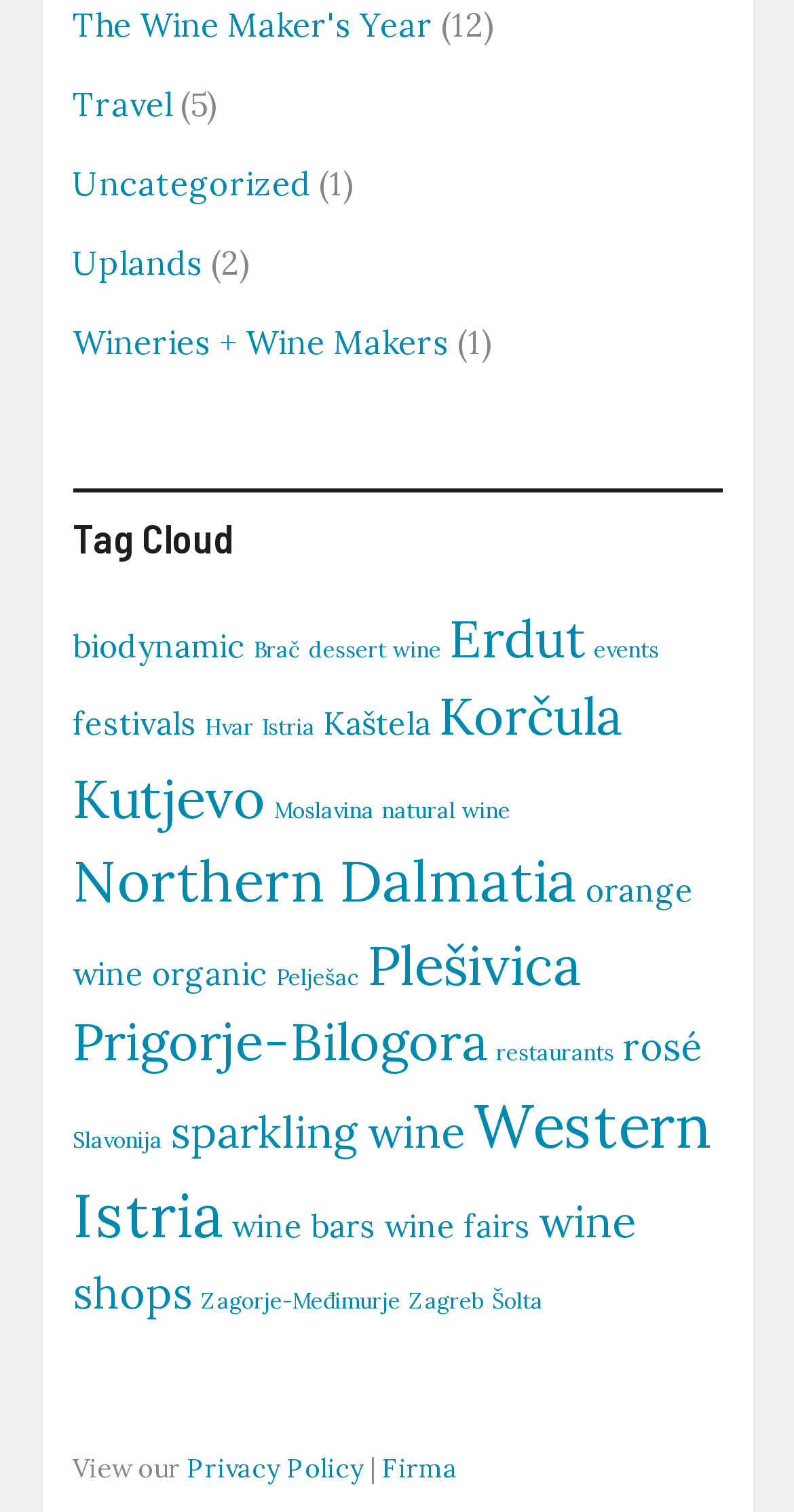What is the purpose of the links under 'Tag Cloud'?
Look at the image and answer the question using a single word or phrase.

To categorize